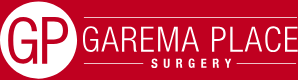Explain the image in a detailed and descriptive way.

The image features the logo of Garema Place Surgery, prominently displayed in a striking red and white color scheme. The design includes the letters "GP" within a circular emblem, representing the practice's name. Beneath the logo, the words "GAREMA PLACE" are presented in bold, capital letters, followed by the word "SURGERY" in a slightly smaller, yet still prominent font. This logo emphasizes the identity of the surgery and reflects its commitment to providing healthcare services in Canberra City. The modern design suggests professionalism and care, inviting patients to learn more about the services offered at this medical practice.